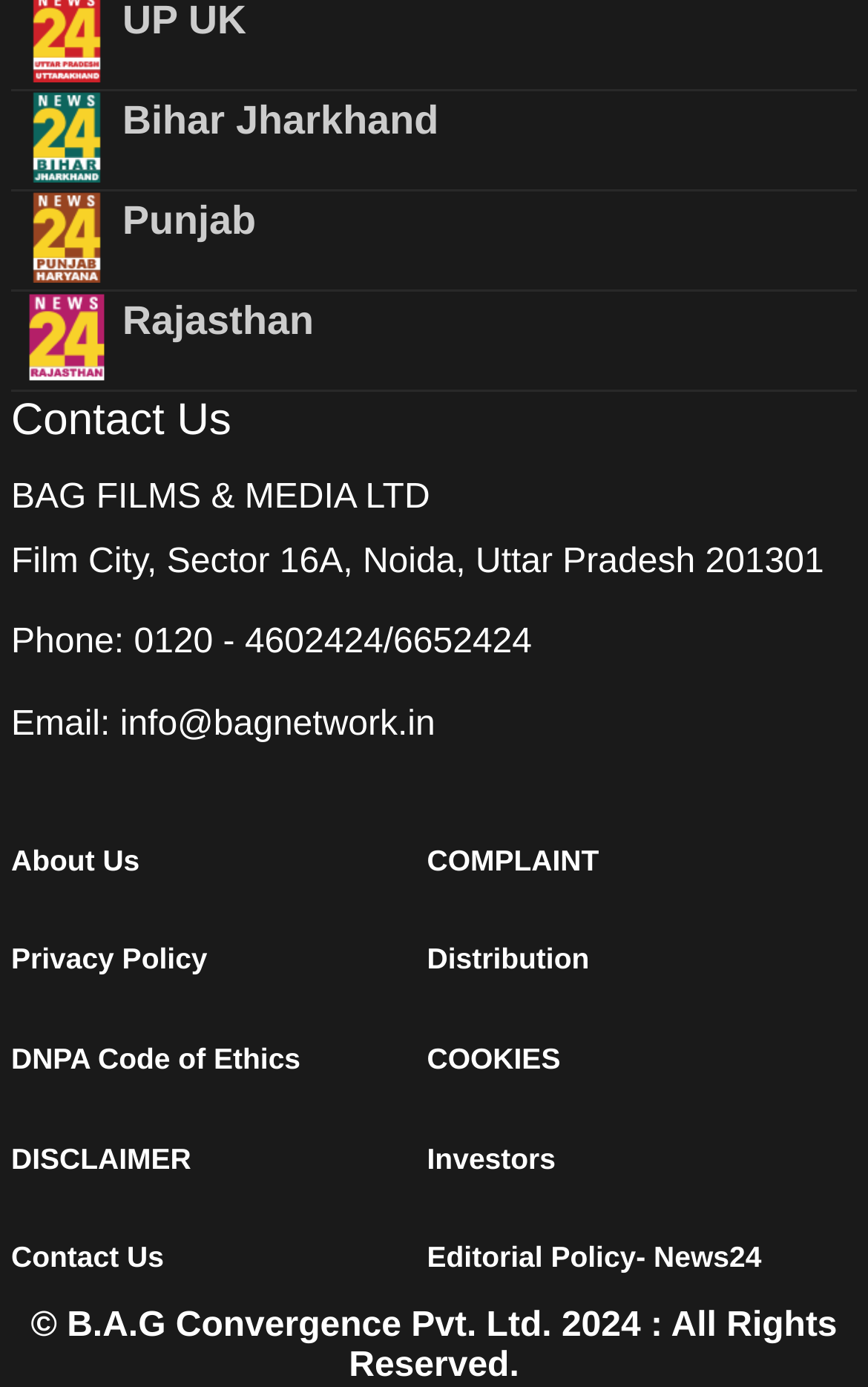Find the UI element described as: "DISCLAIMER" and predict its bounding box coordinates. Ensure the coordinates are four float numbers between 0 and 1, [left, top, right, bottom].

[0.013, 0.815, 0.48, 0.855]